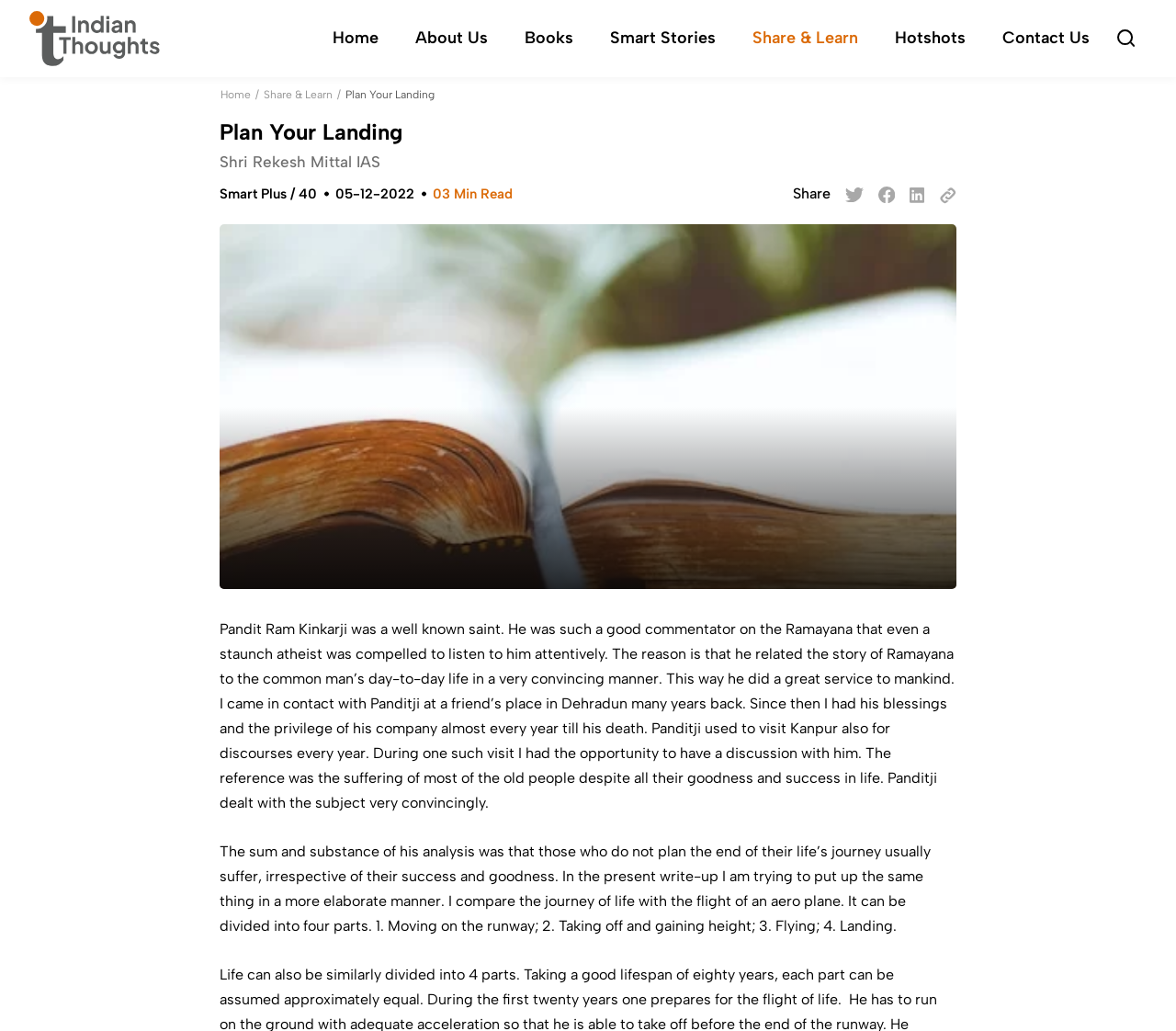Explain the features and main sections of the webpage comprehensively.

The webpage is about Indian Thoughts, with a focus on spirituality and self-reflection. At the top left, there is a small image and a link. To the right of this, there is a navigation menu with seven links: Home, About Us, Books, Smart Stories, Share & Learn, Hotshots, and Contact Us. 

Below the navigation menu, there is a large image that spans almost the entire width of the page. Above this image, there is a heading that reads "Plan Your Landing" and some text that describes the author, Shri Rekesh Mittal IAS, and the date of the article, 05-12-2022. 

To the right of the author's description, there are three links with corresponding images, likely representing social media sharing options. Below these links, there is a large block of text that describes Pandit Ram Kinkarji, a well-known saint who was a good commentator on the Ramayana. The text goes on to describe the author's personal experience with Panditji and the lessons learned from him.

The main content of the webpage is divided into two sections. The first section describes Panditji's teachings on how he related the story of Ramayana to everyday life, and how he did a great service to mankind. The second section is a more elaborate discussion on the importance of planning the end of one's life's journey, comparing it to the flight of an aero plane, which can be divided into four parts: moving on the runway, taking off and gaining height, flying, and landing.